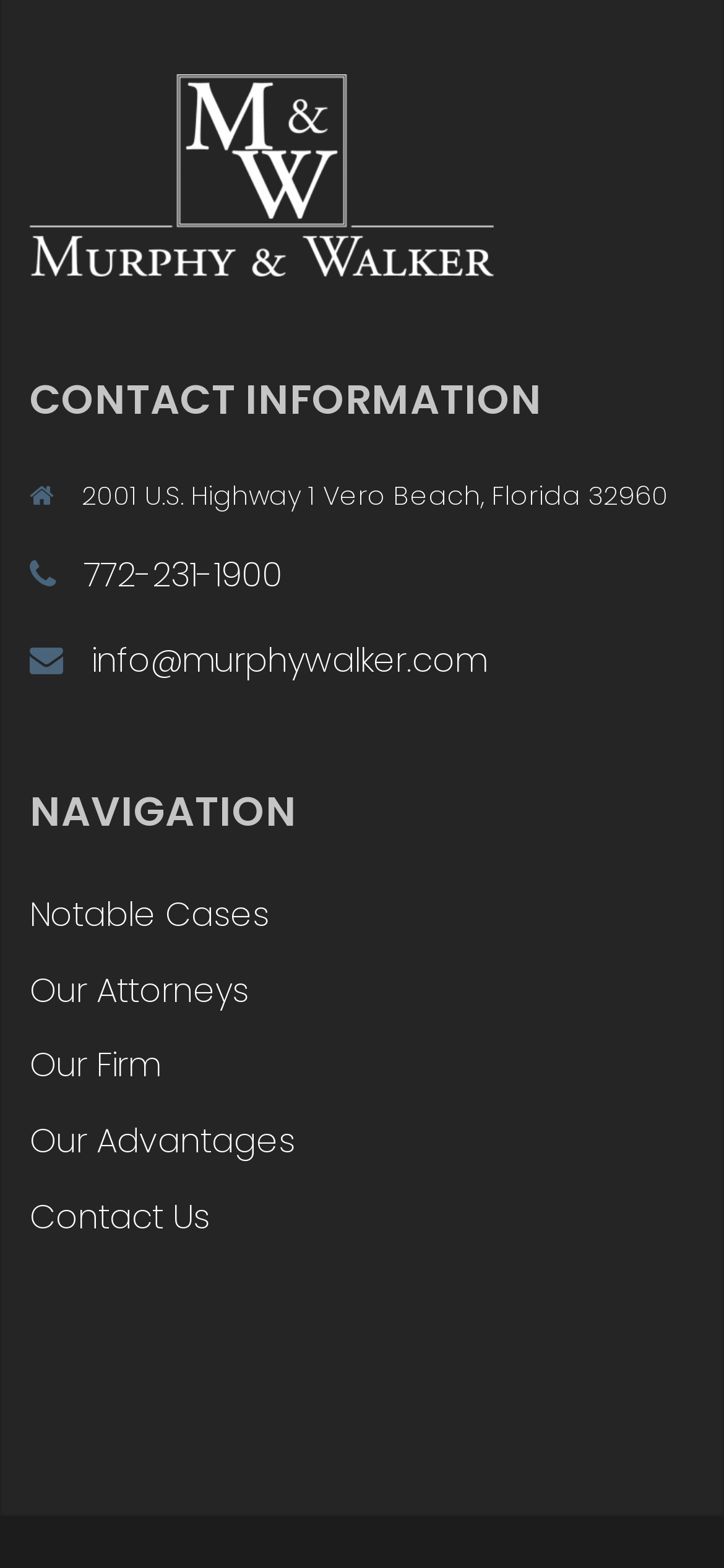Give the bounding box coordinates for the element described as: "Notable Cases".

[0.041, 0.568, 0.372, 0.598]